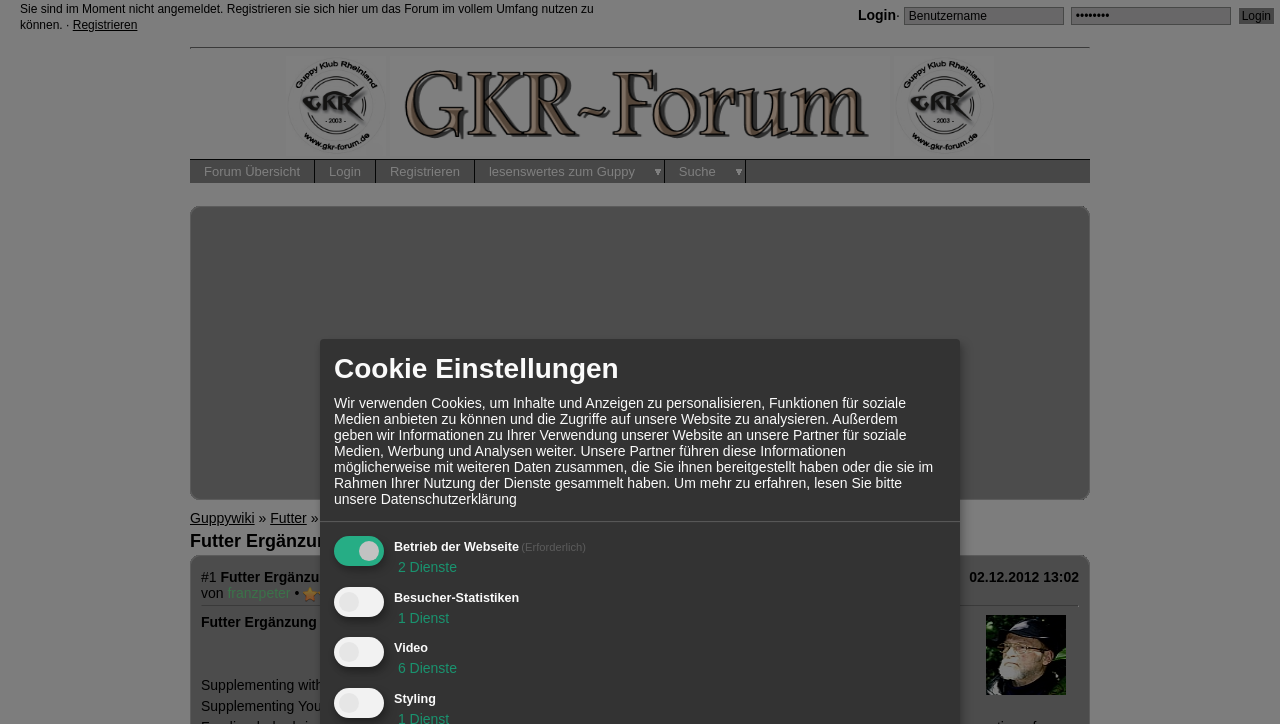Identify the bounding box coordinates of the region that needs to be clicked to carry out this instruction: "visit forum overview". Provide these coordinates as four float numbers ranging from 0 to 1, i.e., [left, top, right, bottom].

[0.148, 0.221, 0.245, 0.253]